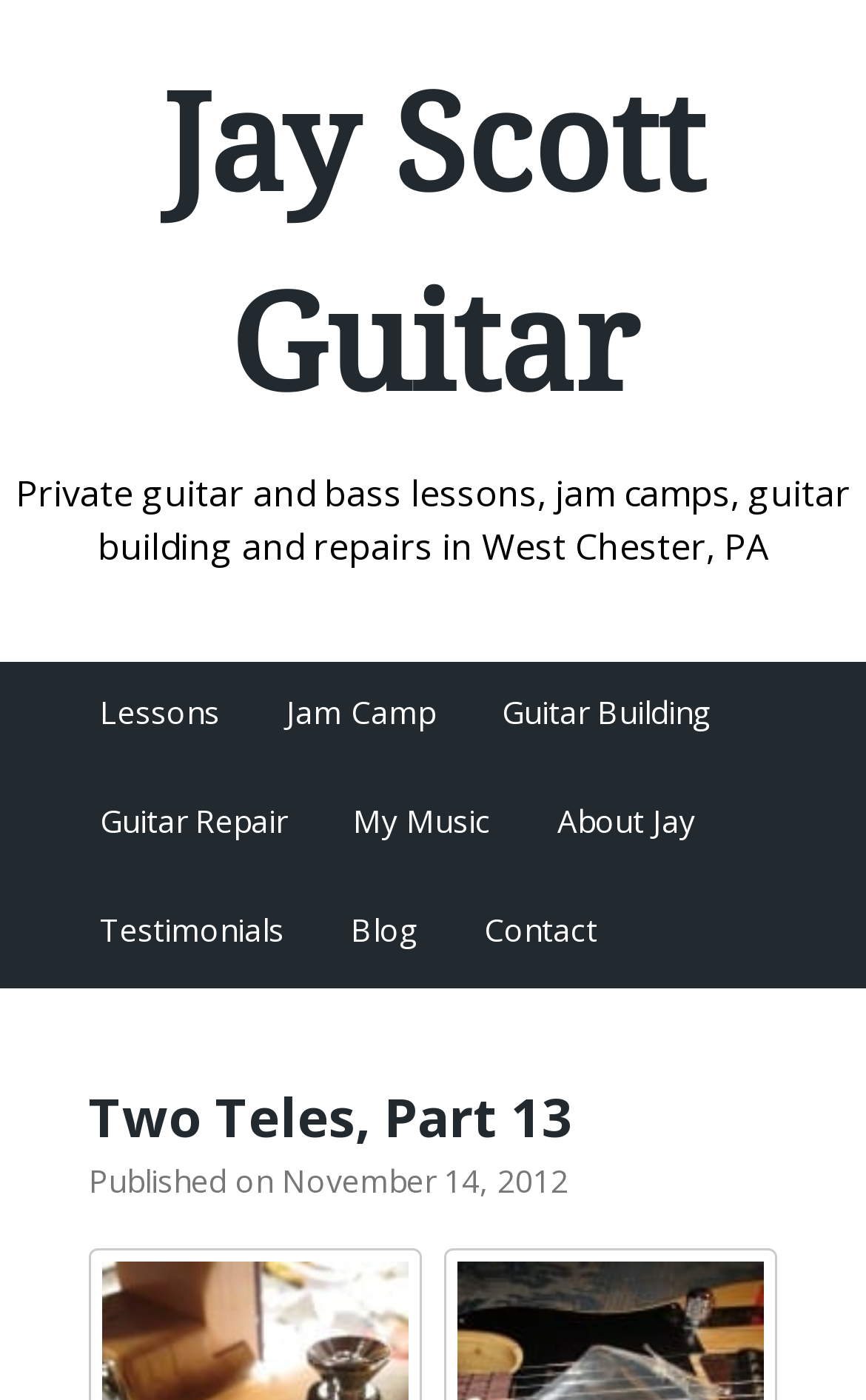Answer the following query concisely with a single word or phrase:
What type of lessons are offered?

Guitar and bass